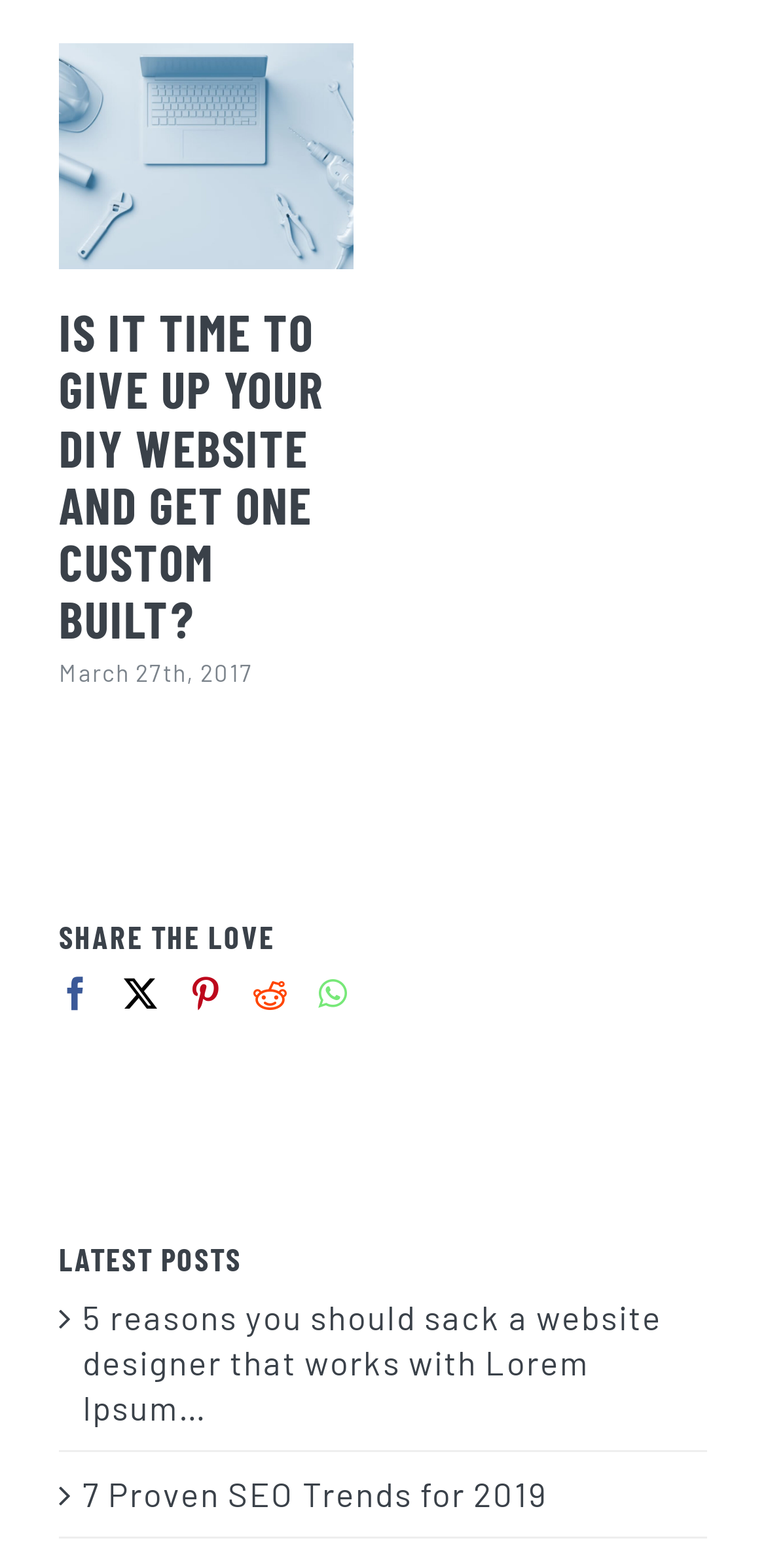Using the information in the image, give a comprehensive answer to the question: 
What is the topic of the second latest post?

I found the topic of the second latest post by looking at the link element with the text ' 7 Proven SEO Trends for 2019' which is located under the 'LATEST POSTS' heading.